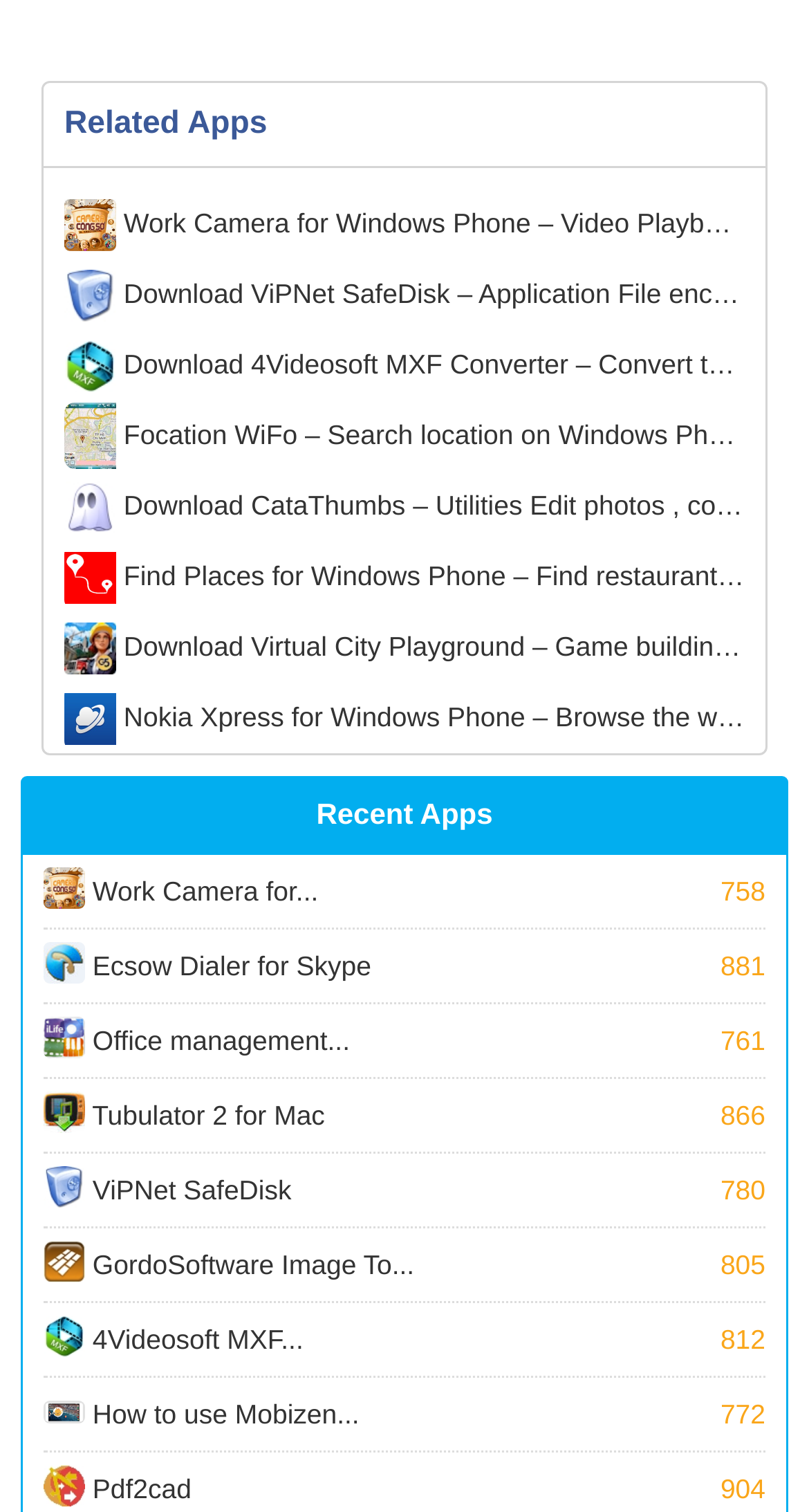What is the purpose of the 'Download ViPNet SafeDisk' app?
Please answer using one word or phrase, based on the screenshot.

File encryption and protection